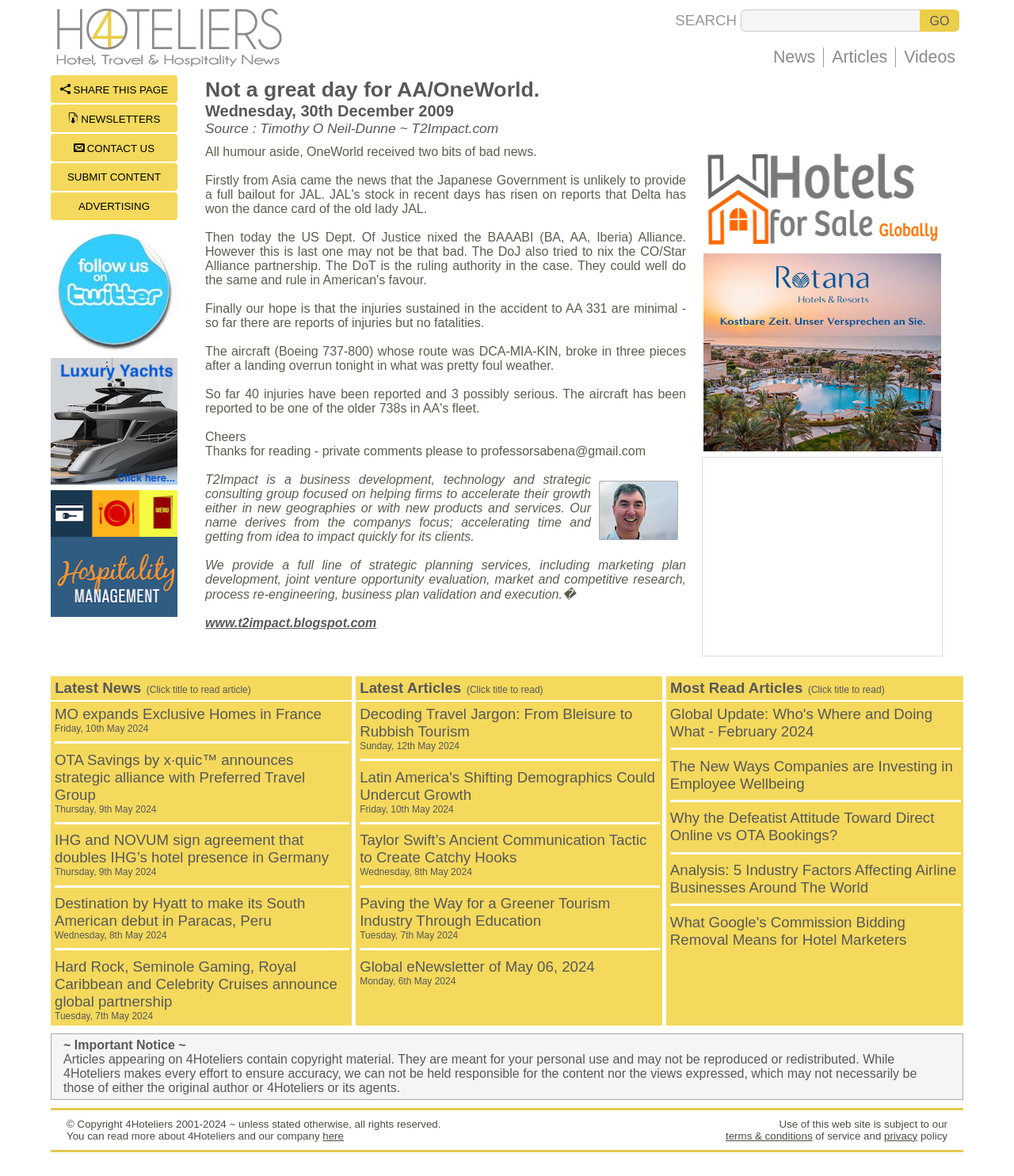Carefully examine the image and provide an in-depth answer to the question: What is the type of aircraft mentioned in the article?

I found the aircraft type by reading the text content of the webpage, specifically the sentence that describes the accident involving AA 331.